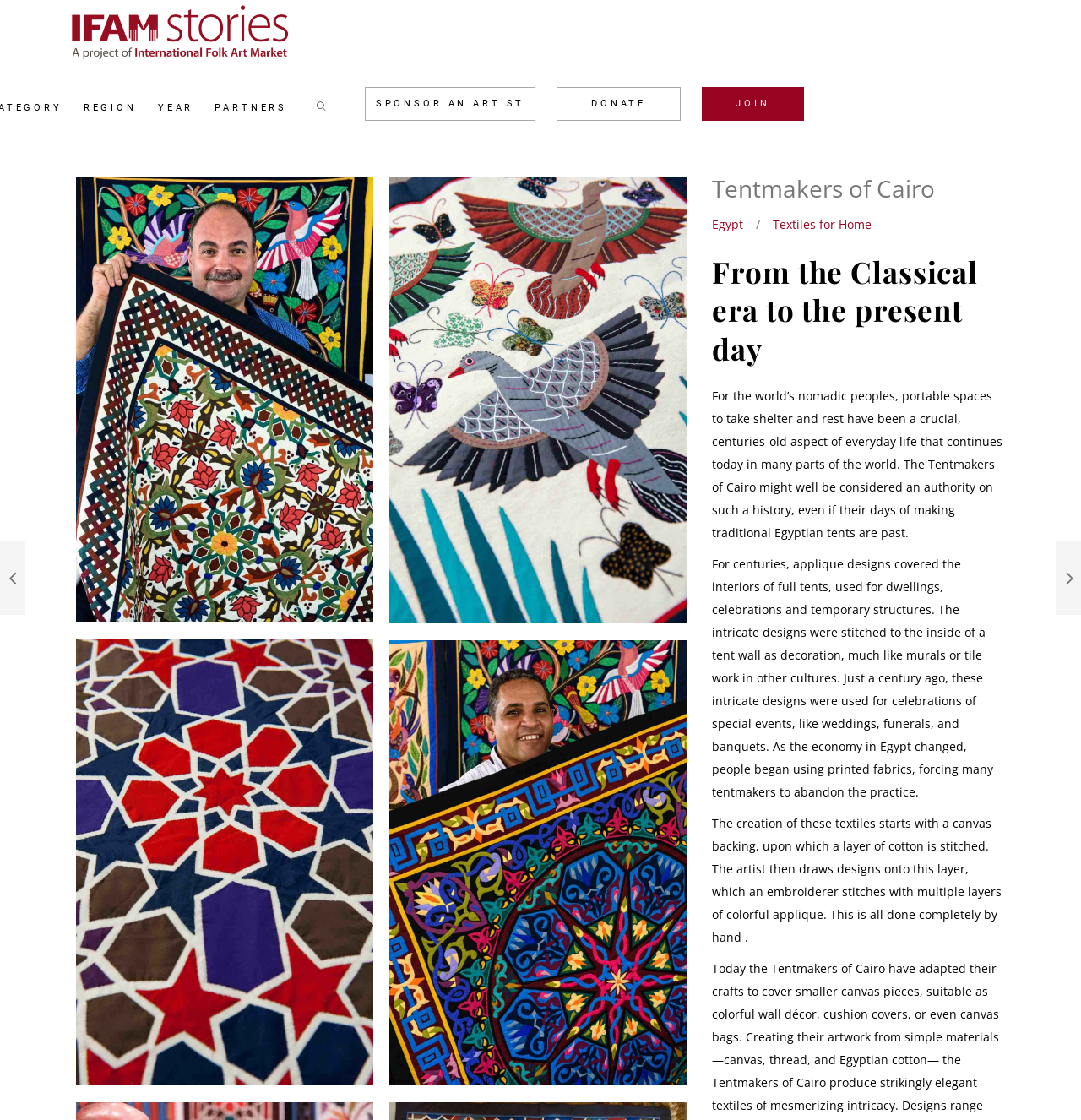Please locate the bounding box coordinates of the element's region that needs to be clicked to follow the instruction: "Read more about Textiles for Home". The bounding box coordinates should be provided as four float numbers between 0 and 1, i.e., [left, top, right, bottom].

[0.715, 0.193, 0.807, 0.207]